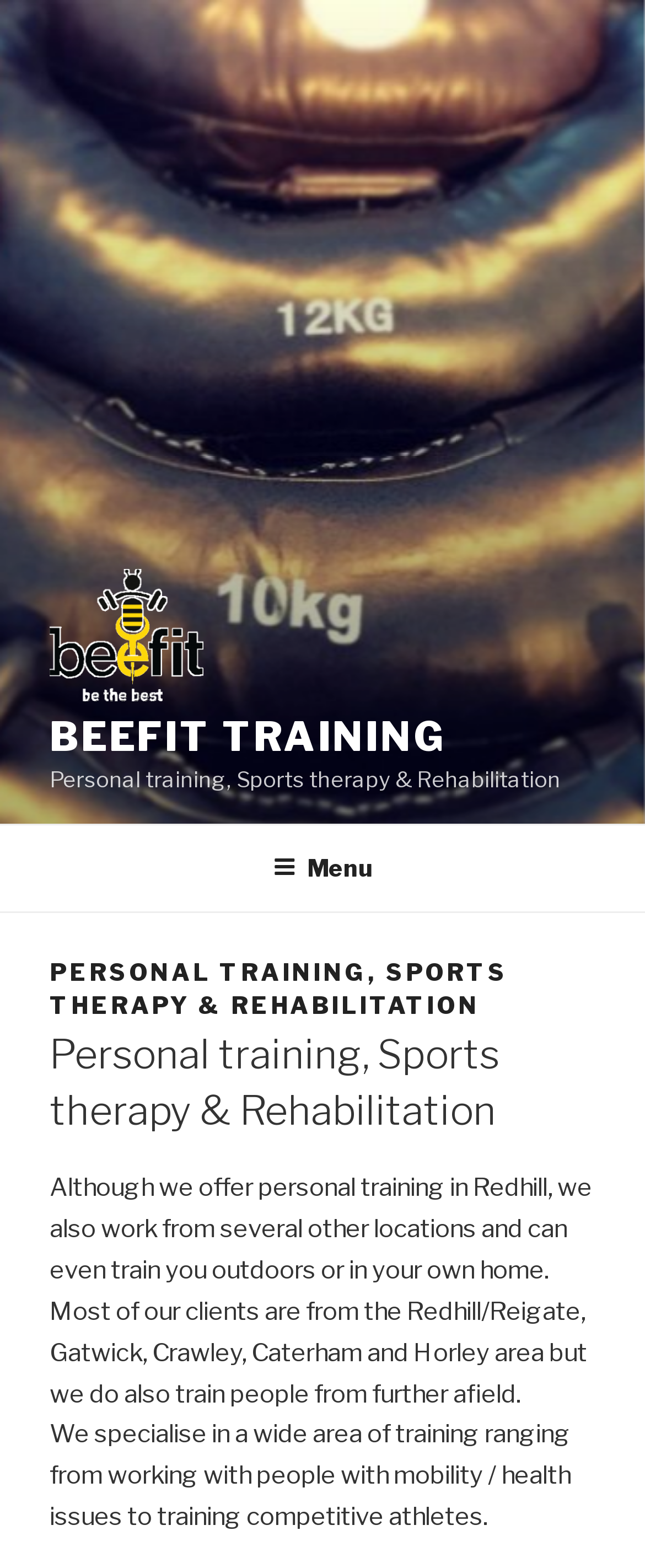Using the information in the image, give a detailed answer to the following question: Is the menu expanded by default?

Based on the webpage, the menu is not expanded by default. This information is obtained from the button element 'Menu' which has an attribute 'expanded: False', indicating that the menu is not expanded initially.